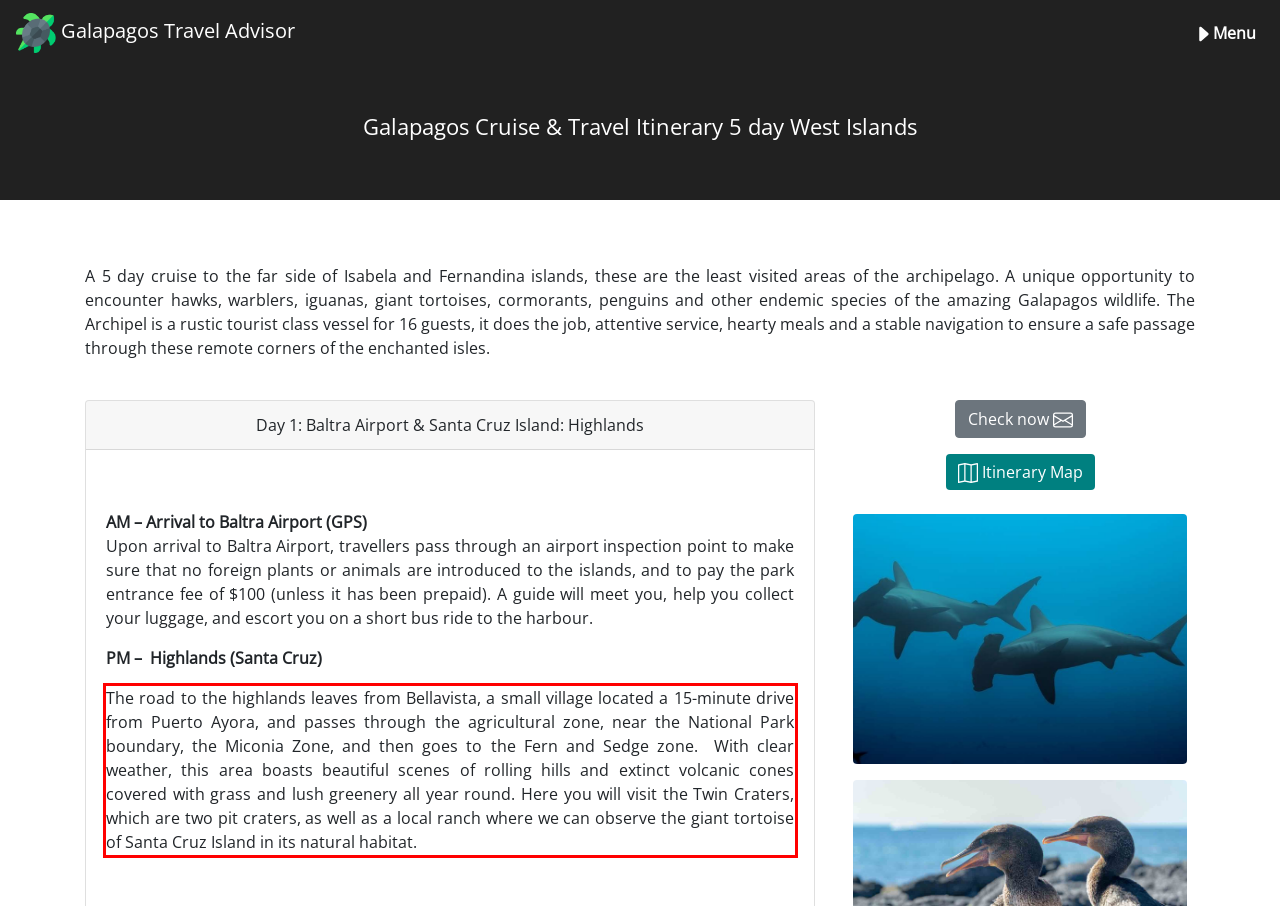Please look at the webpage screenshot and extract the text enclosed by the red bounding box.

The road to the highlands leaves from Bellavista, a small village located a 15-minute drive from Puerto Ayora, and passes through the agricultural zone, near the National Park boundary, the Miconia Zone, and then goes to the Fern and Sedge zone. With clear weather, this area boasts beautiful scenes of rolling hills and extinct volcanic cones covered with grass and lush greenery all year round. Here you will visit the Twin Craters, which are two pit craters, as well as a local ranch where we can observe the giant tortoise of Santa Cruz Island in its natural habitat.